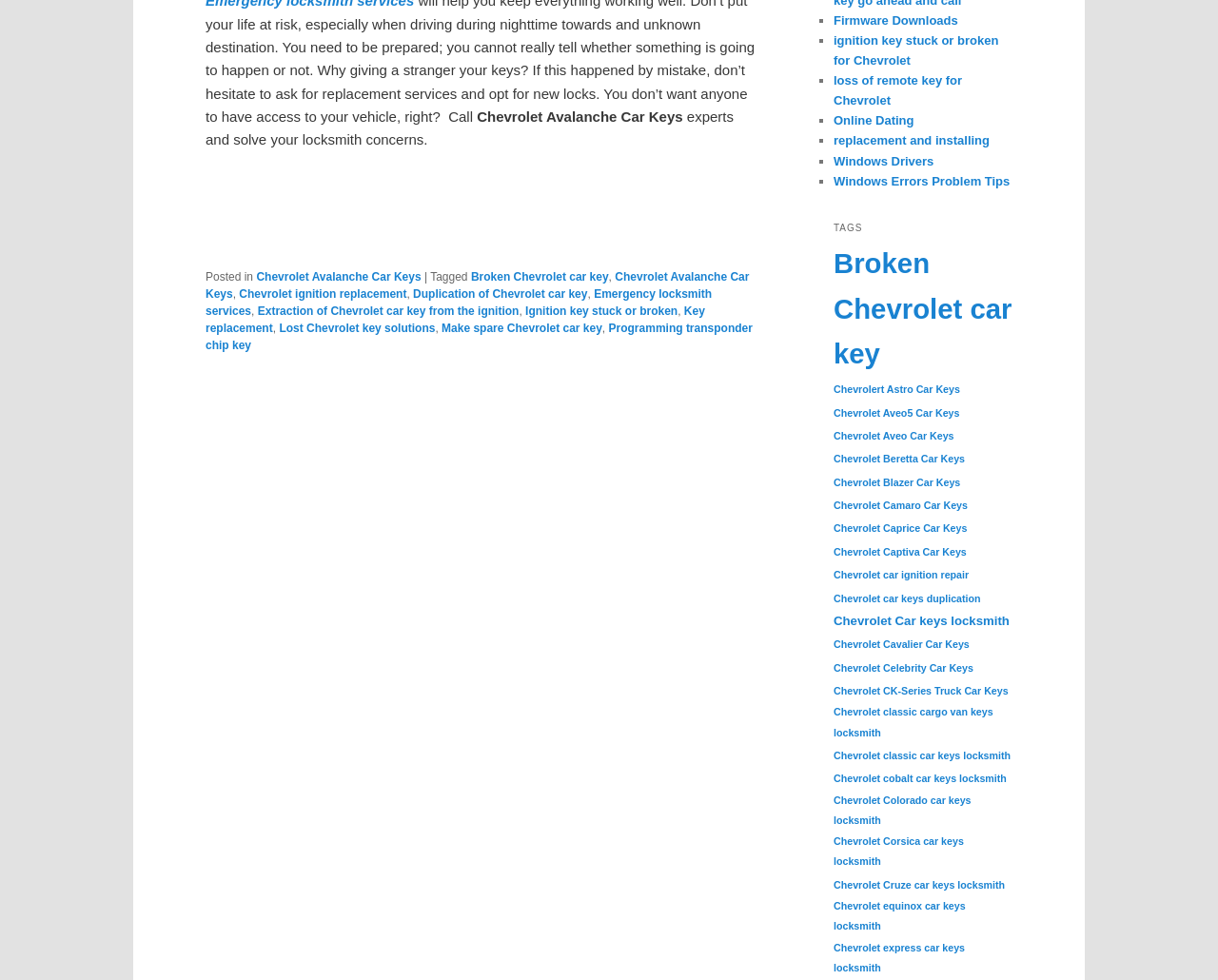Give the bounding box coordinates for the element described as: "Duplication of Chevrolet car key".

[0.339, 0.293, 0.482, 0.306]